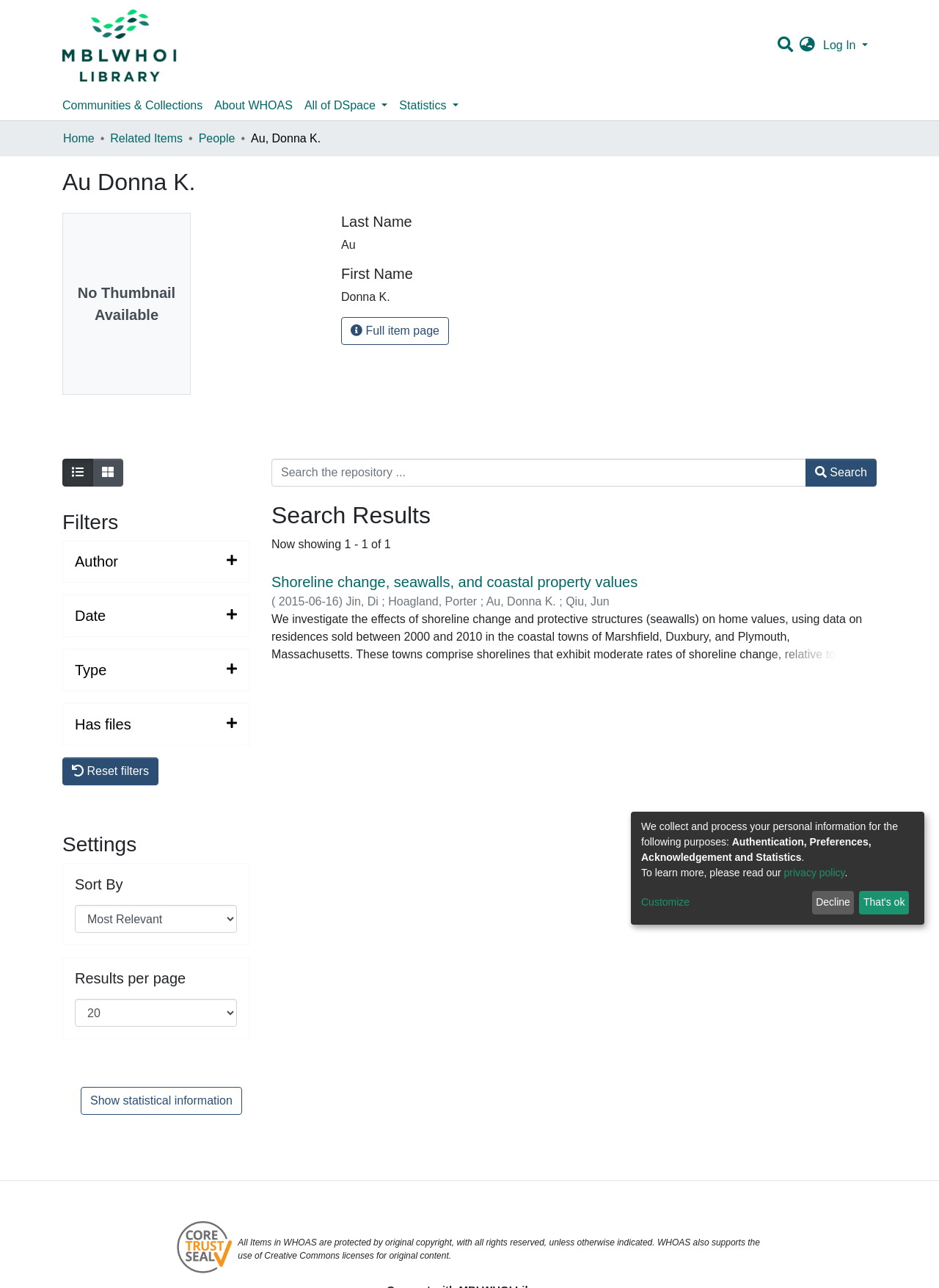Create a full and detailed caption for the entire webpage.

The webpage is about Au, Donna K., and it appears to be a profile or a search result page. At the top left corner, there is a repository logo, and next to it, there is a user profile bar with a search box and a language switch button. On the top right corner, there is a log-in button.

Below the top bar, there is a main navigation bar with links to "Communities & Collections", "About WHOAS", "All of DSpace", and "Statistics". 

The main content area is divided into two sections. The left section has a breadcrumb navigation bar with links to "Home", "Related Items", "People", and the current page "Au, Donna K.". Below the breadcrumb, there is a heading "Au, Donna K." and a static text "No Thumbnail Available". 

The right section has a heading "Last Name" and "First Name" with the corresponding values "Au" and "Donna K.". There is also a button "Full item page" and several filters and settings options, including "Author", "Date", "Type", and "Has files". 

Below the filters, there is a search box with a search button and a reset filters button. The search results are displayed below, with a heading "Search Results" and a static text "Now showing 1 - 1 of 1". The search result item is a link to a document titled "Shoreline change, seawalls, and coastal property values" with authors and publication date information. 

At the bottom of the page, there is a separator line, followed by a copyright notice and a static text about the use of Creative Commons licenses. There is also a section about privacy policy and a link to the policy page.